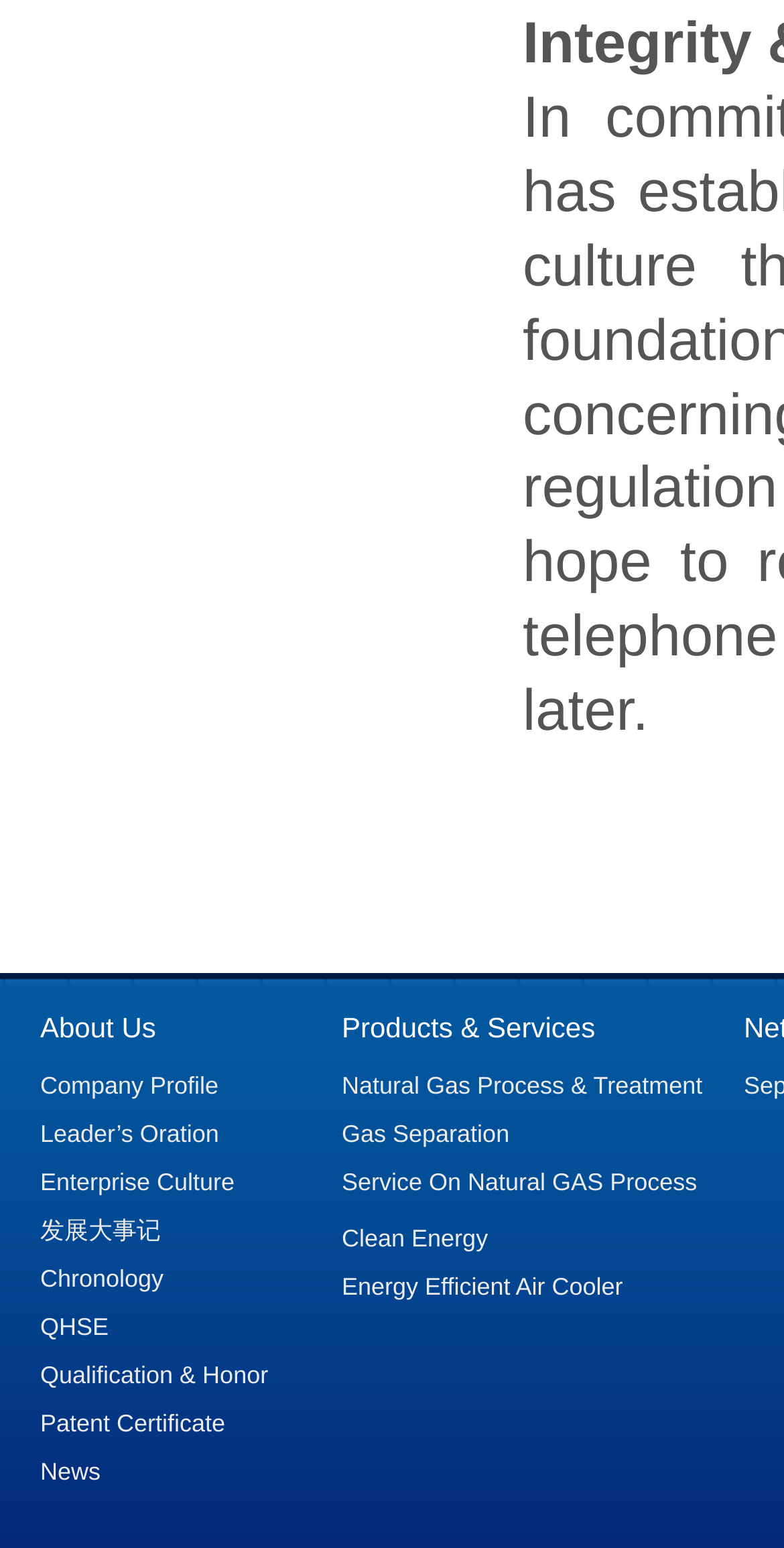Pinpoint the bounding box coordinates of the area that should be clicked to complete the following instruction: "read about leader's oration". The coordinates must be given as four float numbers between 0 and 1, i.e., [left, top, right, bottom].

[0.051, 0.72, 0.436, 0.746]